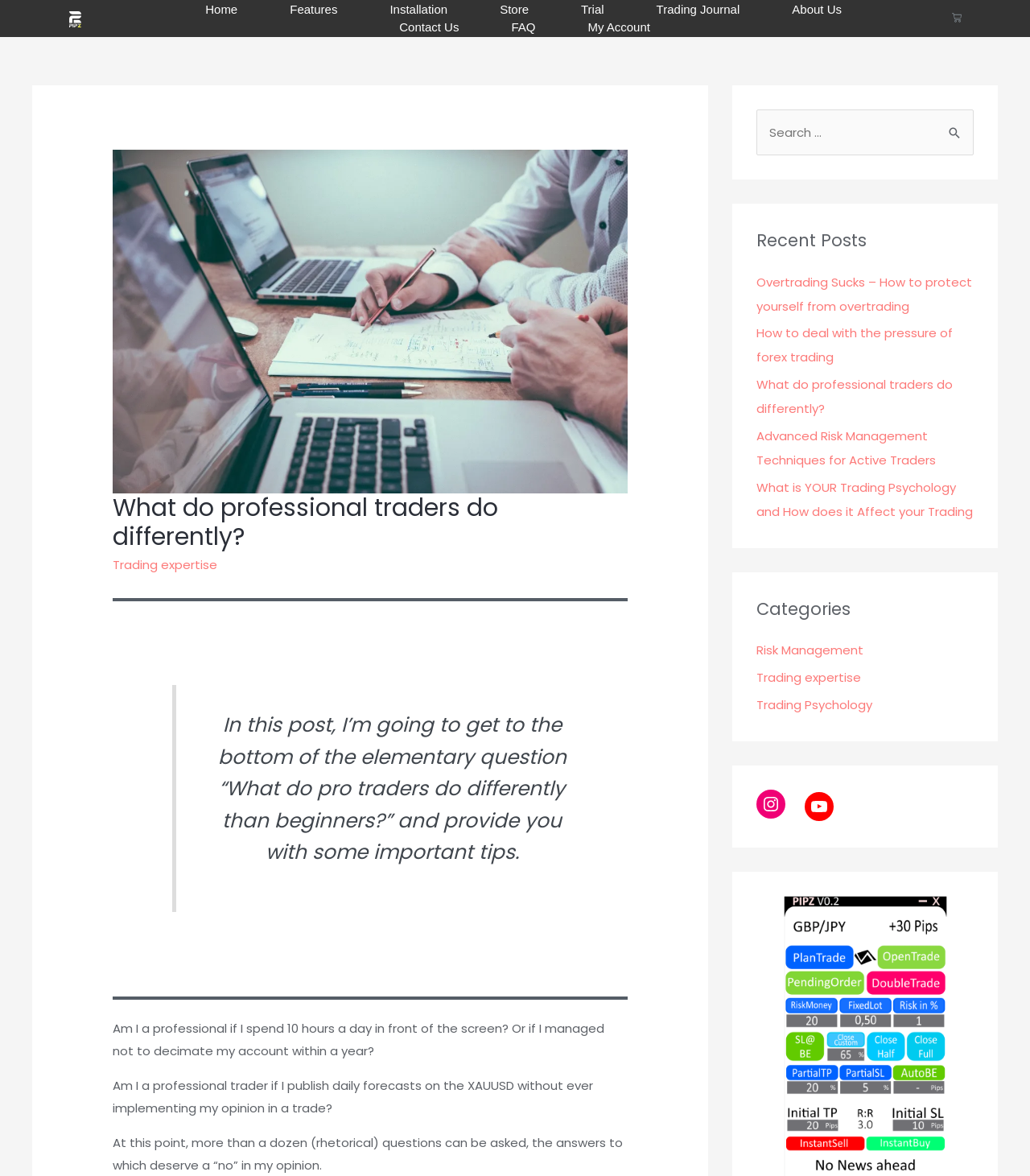Identify the bounding box coordinates for the element you need to click to achieve the following task: "Visit the 'Trading Journal' page". Provide the bounding box coordinates as four float numbers between 0 and 1, in the form [left, top, right, bottom].

[0.613, 0.001, 0.742, 0.016]